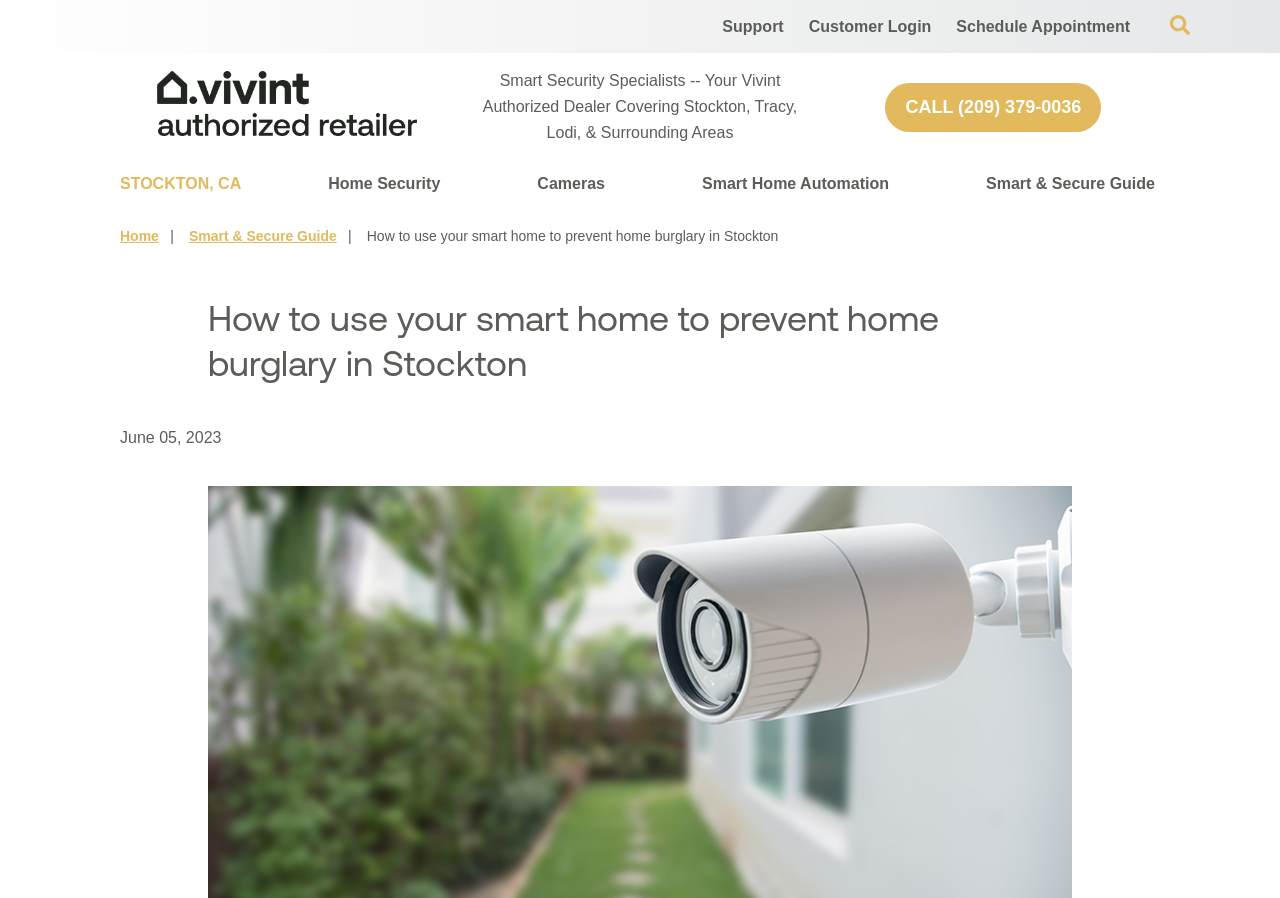Provide a brief response to the question below using a single word or phrase: 
What is the phone number to call for smart home security services?

(209) 379-0036